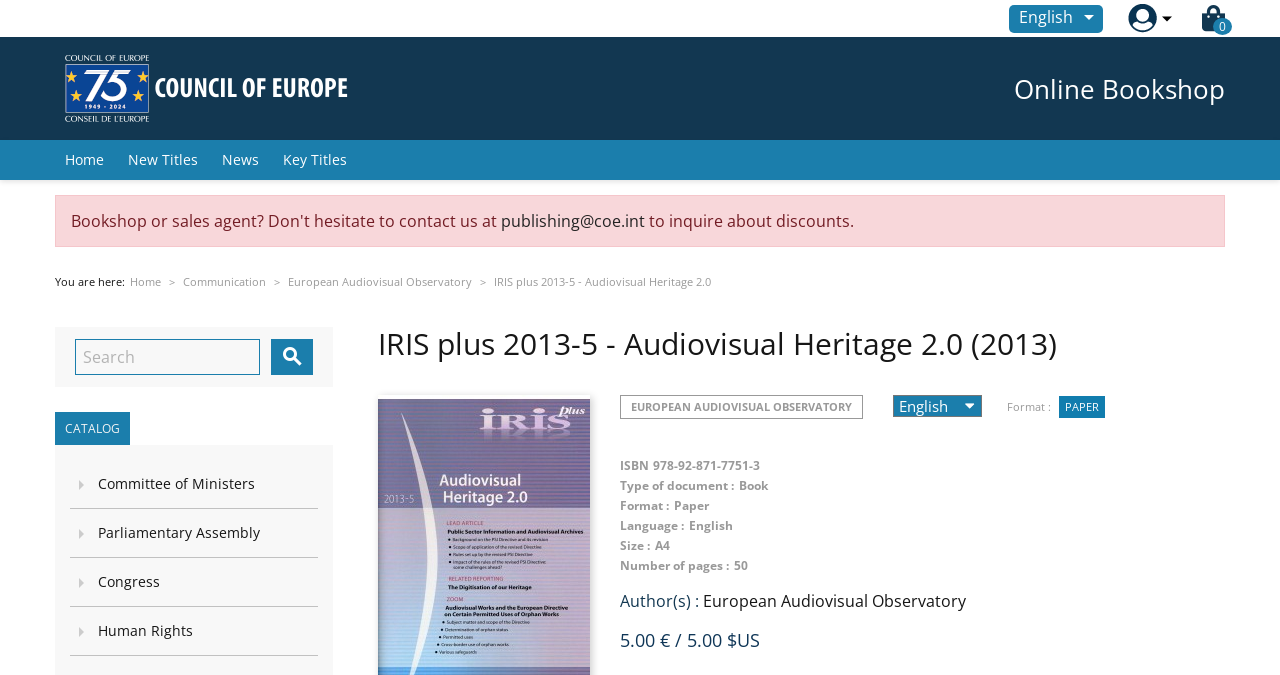What is the title of this report?
Look at the image and respond with a single word or a short phrase.

IRIS plus 2013-5 - Audiovisual Heritage 2.0